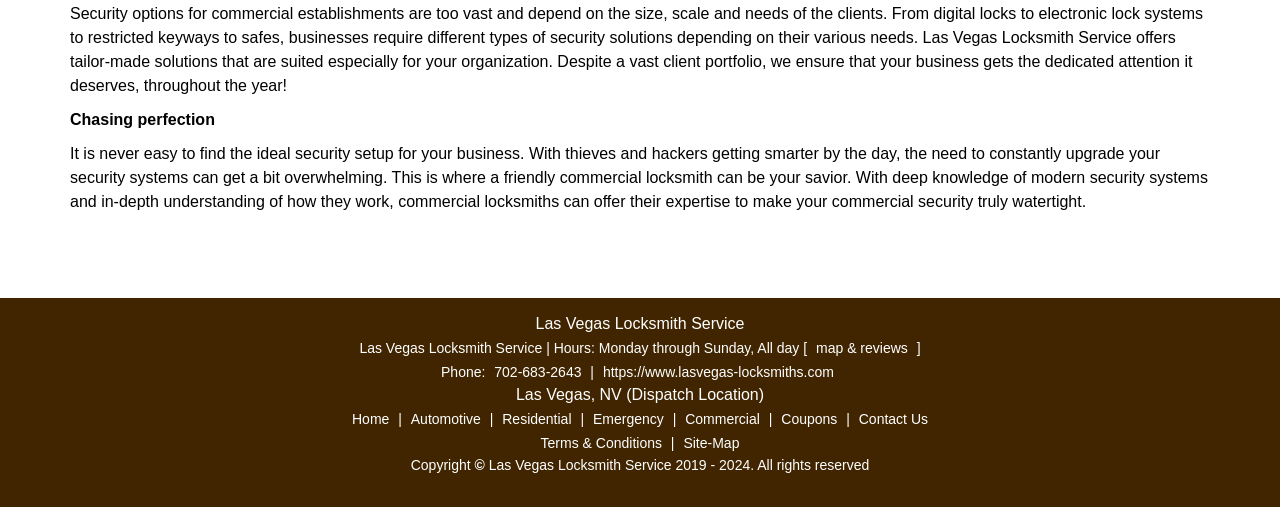Using the element description: "Home", determine the bounding box coordinates. The coordinates should be in the format [left, top, right, bottom], with values between 0 and 1.

[0.271, 0.811, 0.308, 0.842]